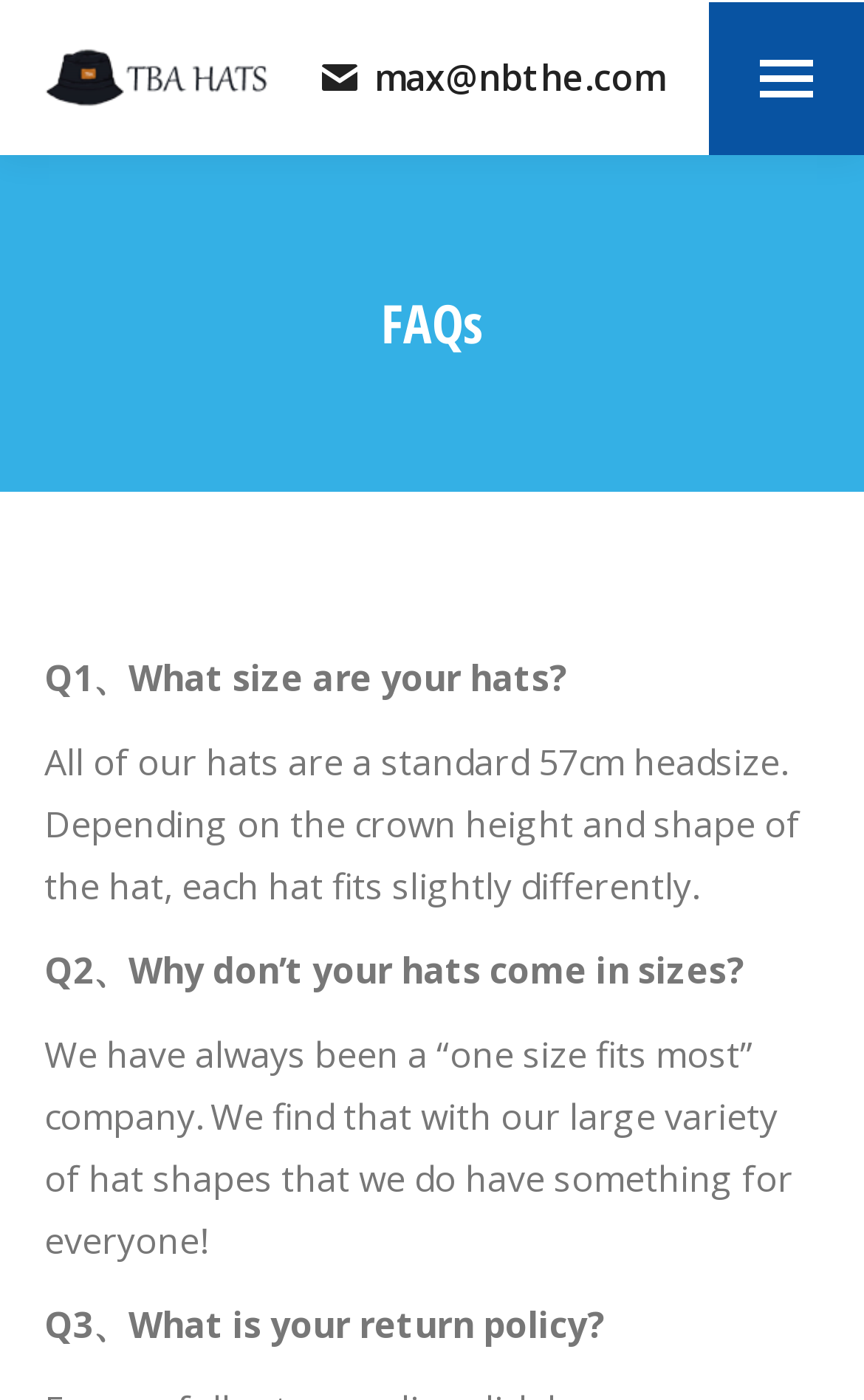Given the webpage screenshot, identify the bounding box of the UI element that matches this description: "aria-label="Mobile menu icon"".

[0.821, 0.001, 1.0, 0.11]